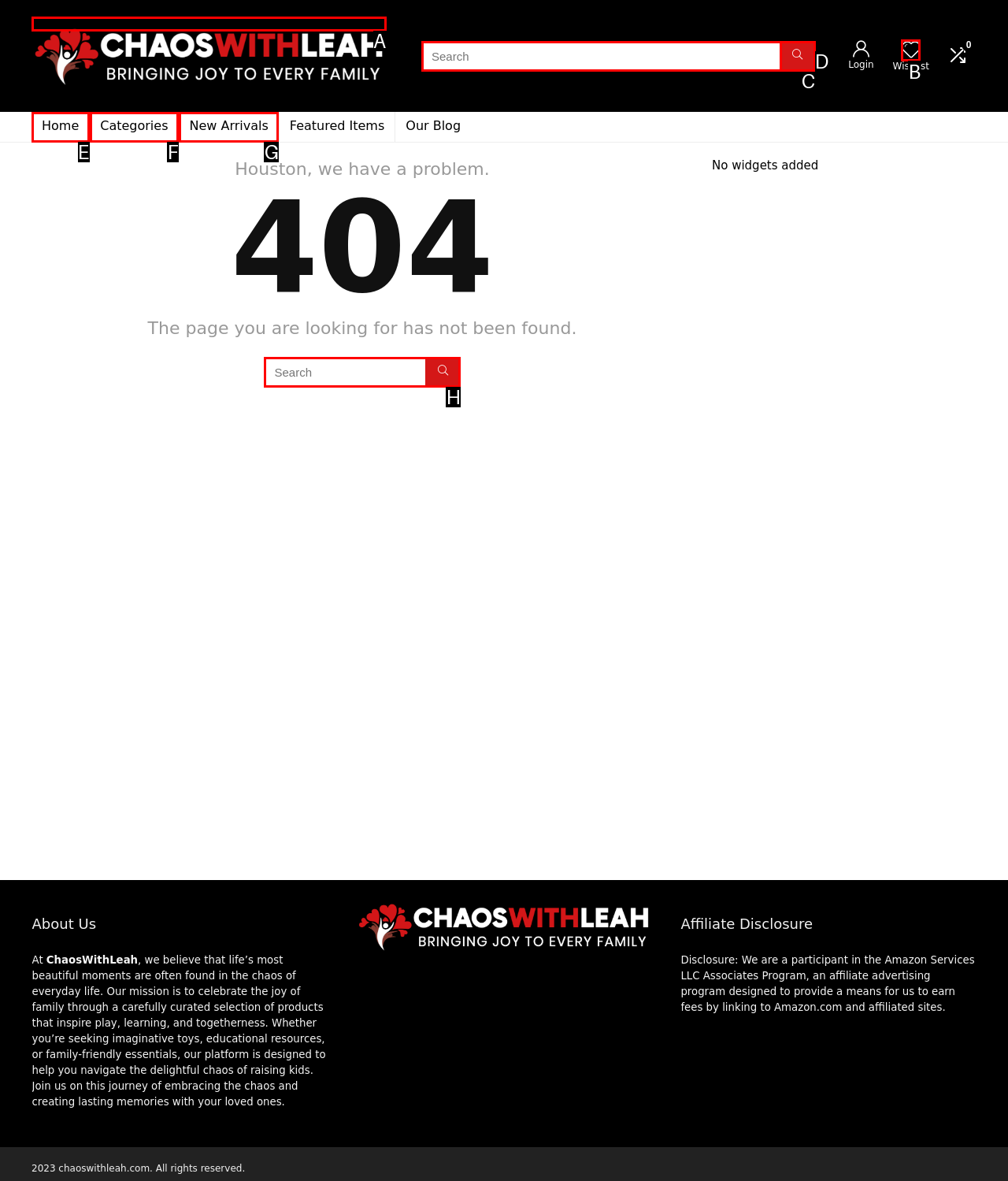Indicate which lettered UI element to click to fulfill the following task: View Wishlist
Provide the letter of the correct option.

B